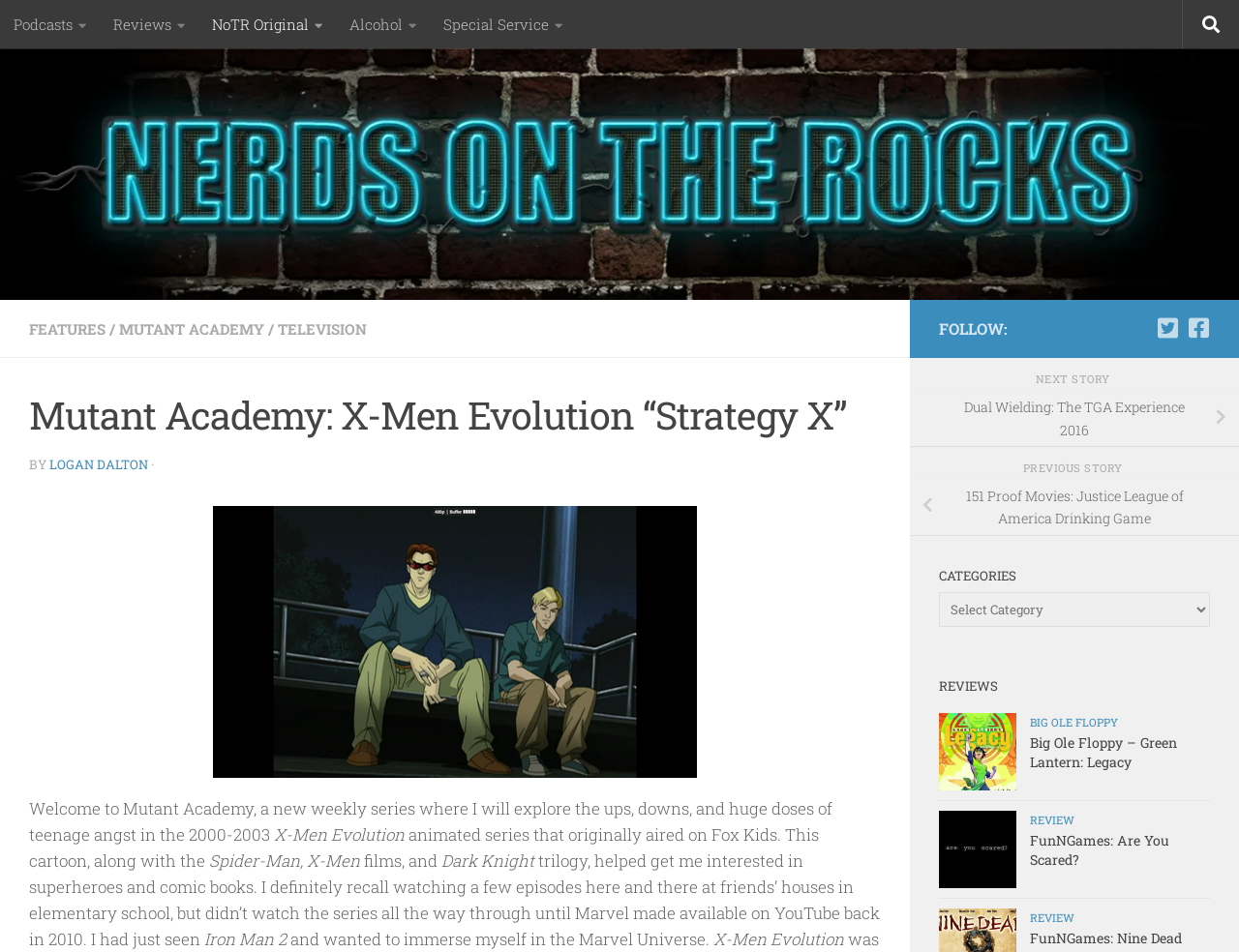Find the bounding box coordinates for the HTML element specified by: "Who is it for?".

None